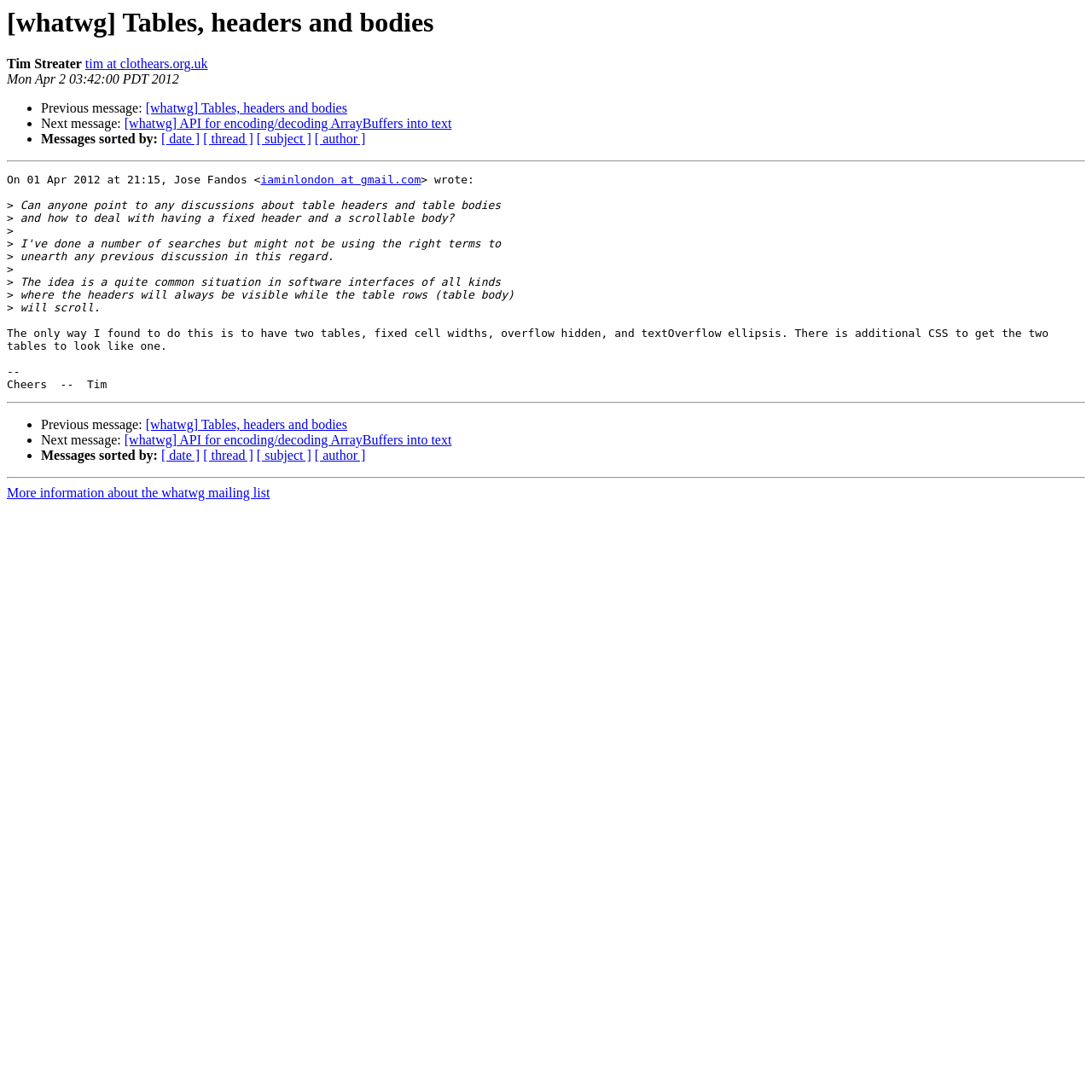Please specify the bounding box coordinates in the format (top-left x, top-left y, bottom-right x, bottom-right y), with all values as floating point numbers between 0 and 1. Identify the bounding box of the UI element described by: iaminlondon at gmail.com

[0.239, 0.159, 0.385, 0.171]